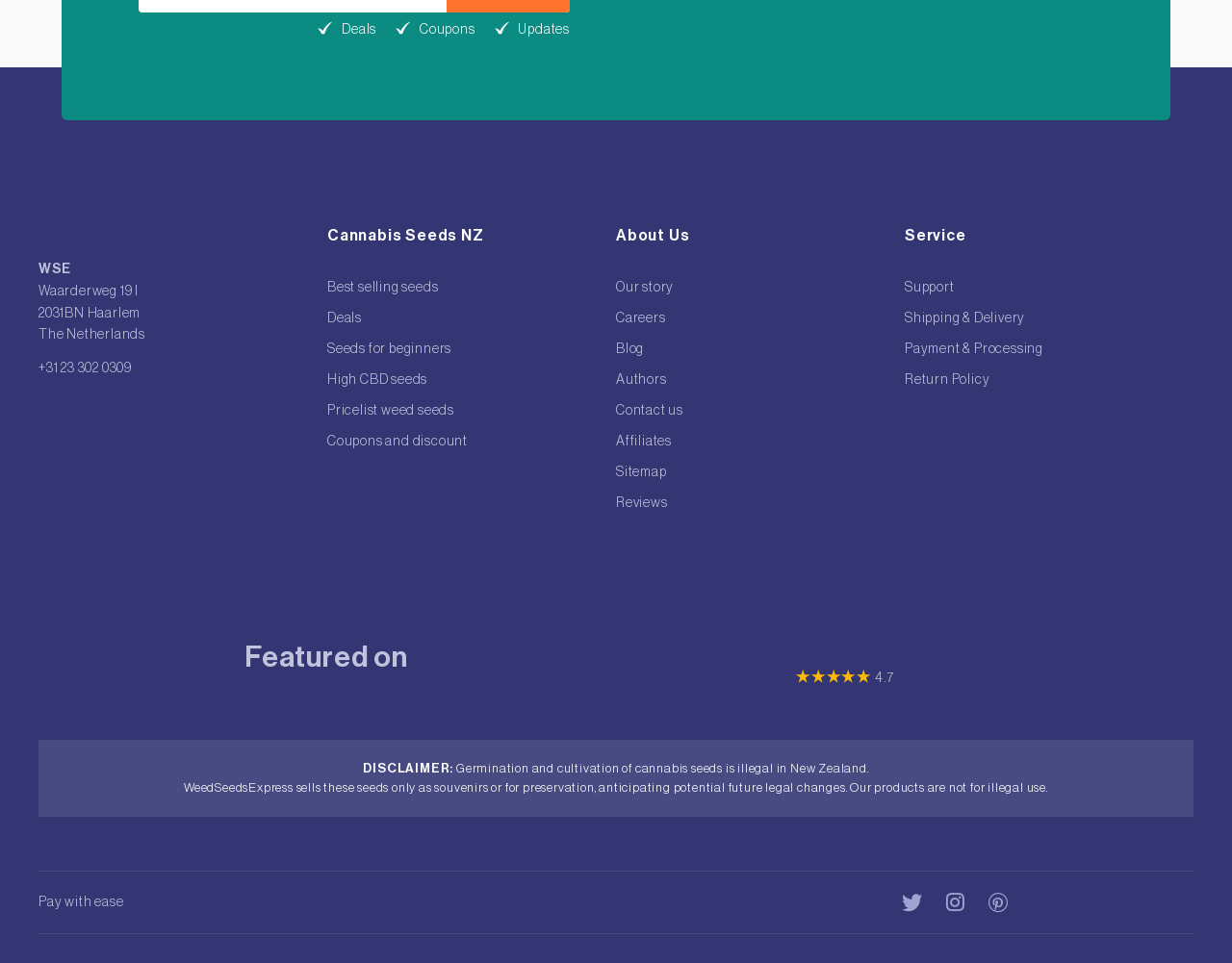Using the provided element description: "Terms & Conditions", identify the bounding box coordinates. The coordinates should be four floats between 0 and 1 in the order [left, top, right, bottom].

[0.705, 0.805, 0.816, 0.819]